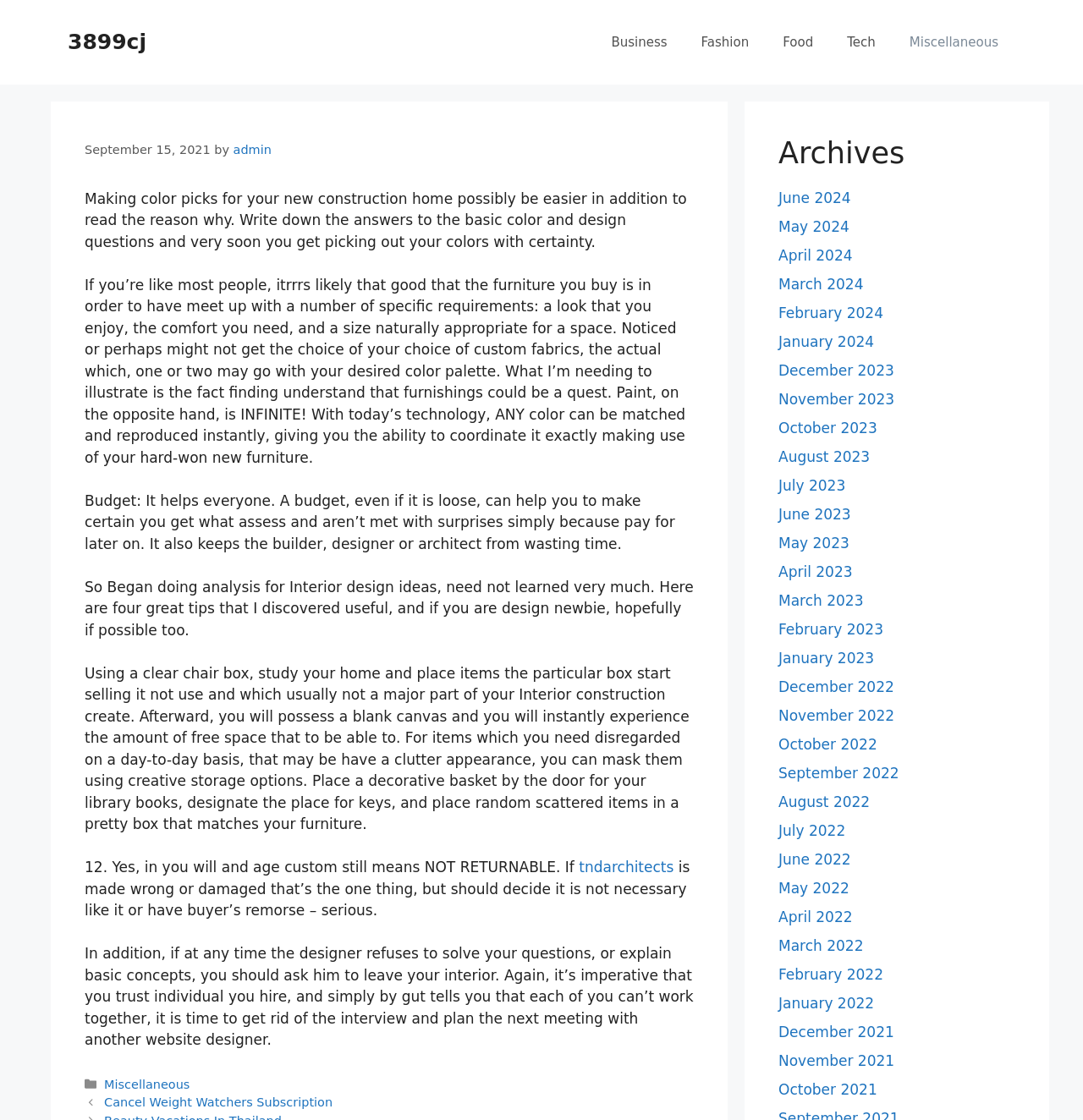Find the bounding box coordinates of the area to click in order to follow the instruction: "Check the 'June 2024' archive".

[0.719, 0.169, 0.786, 0.184]